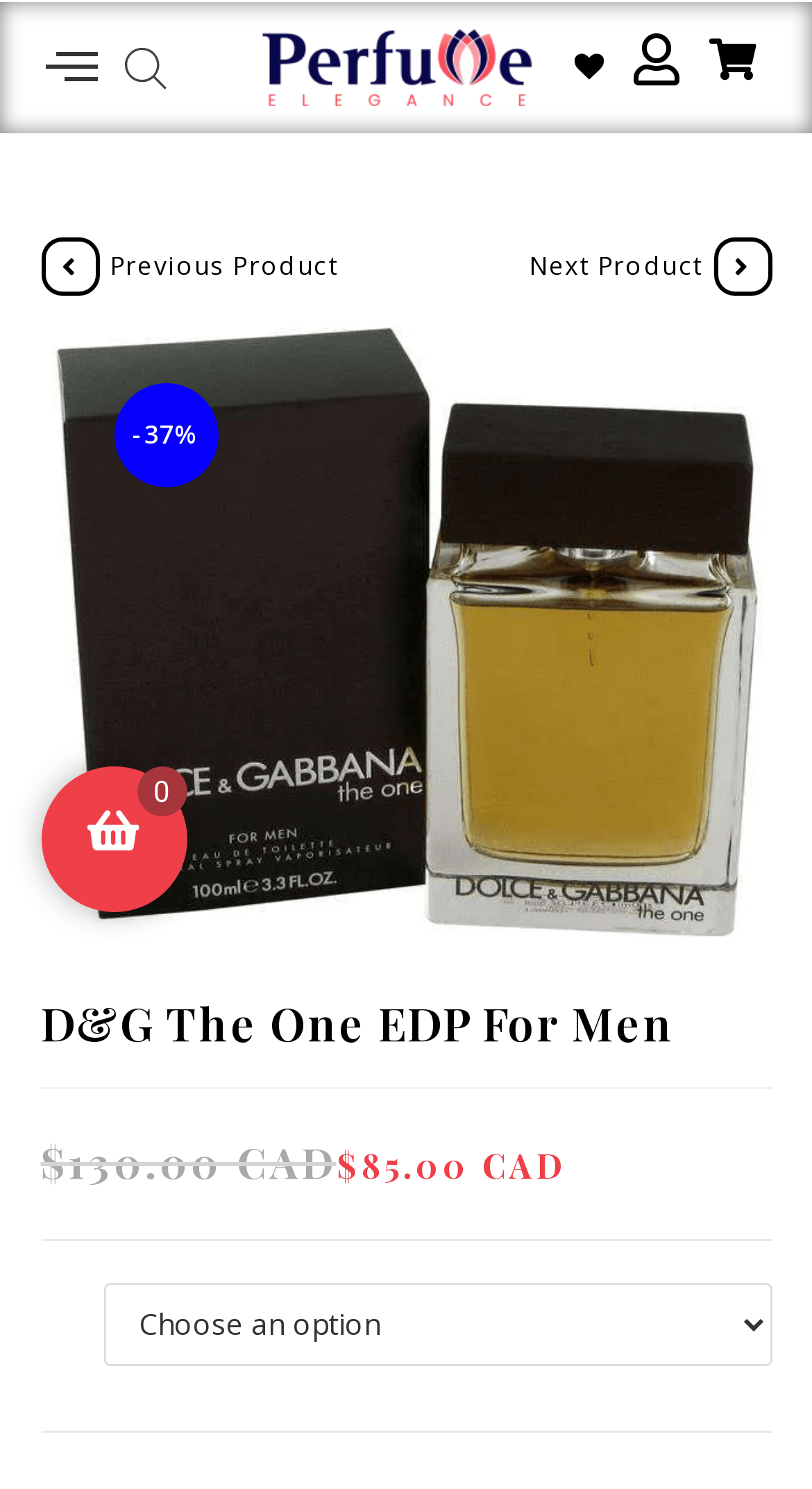Show the bounding box coordinates for the HTML element as described: "alt="Perfume Elegance buy perfumes online"".

[0.32, 0.018, 0.66, 0.073]